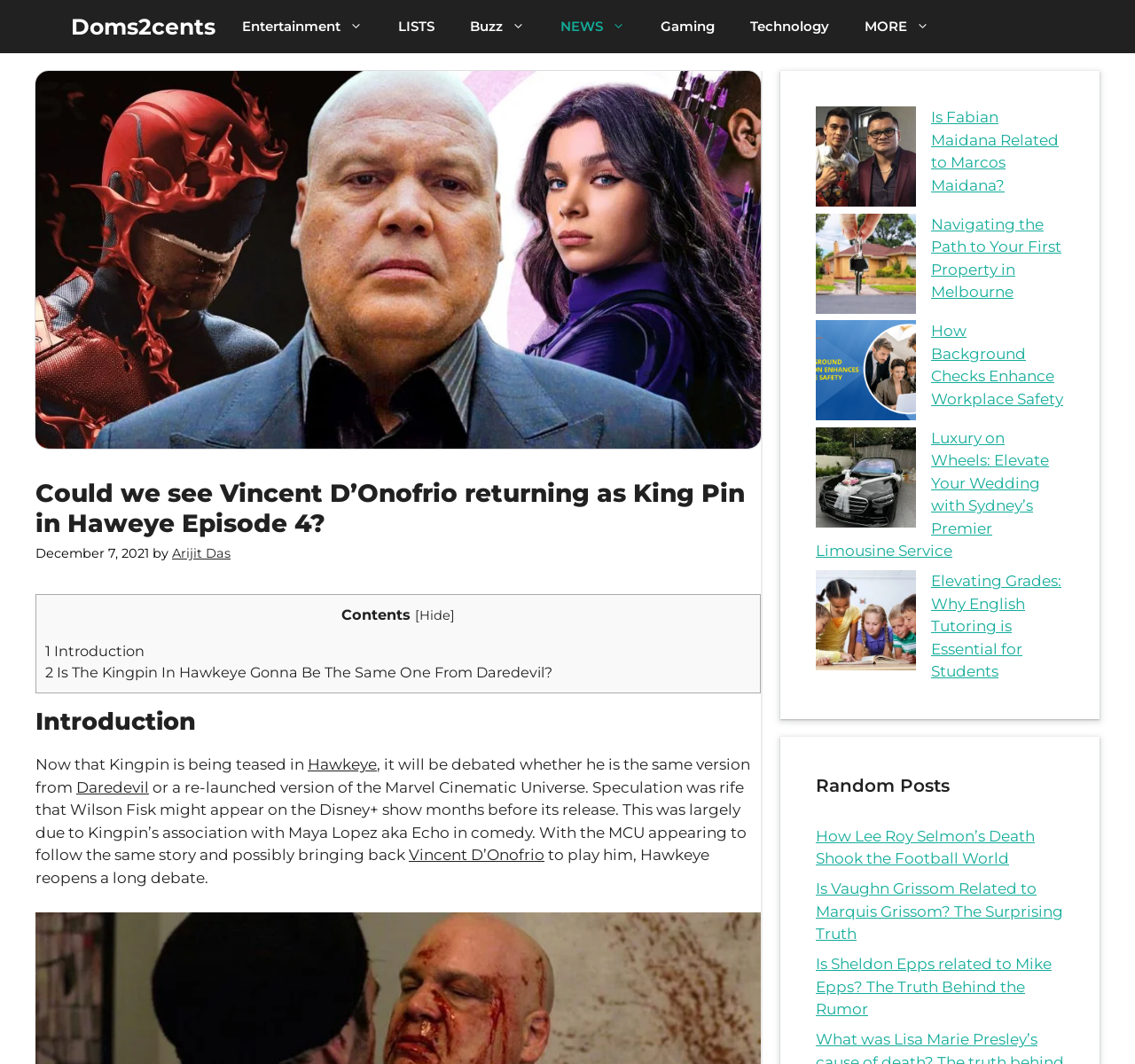Locate the bounding box of the UI element with the following description: "Doms2cents".

[0.062, 0.0, 0.19, 0.05]